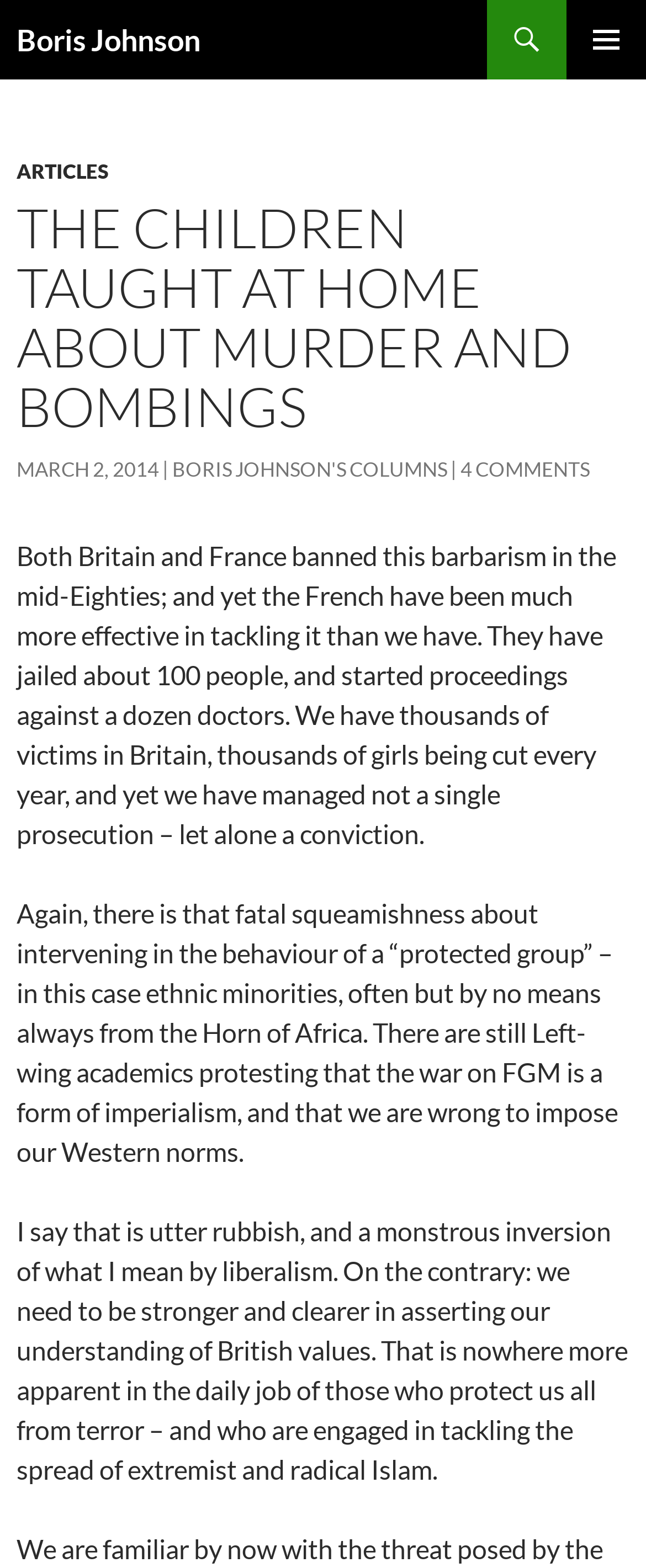What is the author's opinion on imposing Western norms?
Answer the question with a detailed explanation, including all necessary information.

The author believes that imposing Western norms is not rubbish, as stated in the sentence 'I say that is utter rubbish, and a monstrous inversion of what I mean by liberalism.' The author is arguing against the idea that imposing Western norms is a form of imperialism.